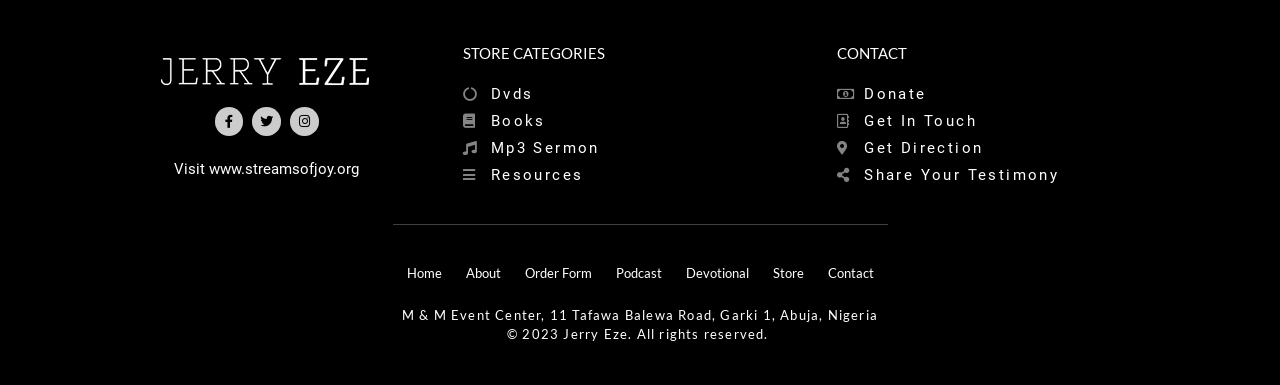What is the name of the person associated with the copyright?
Please give a detailed and elaborate explanation in response to the question.

Next to the copyright symbol and year, I found a link element with the text 'Jerry Eze', indicating that Jerry Eze is the person associated with the copyright.